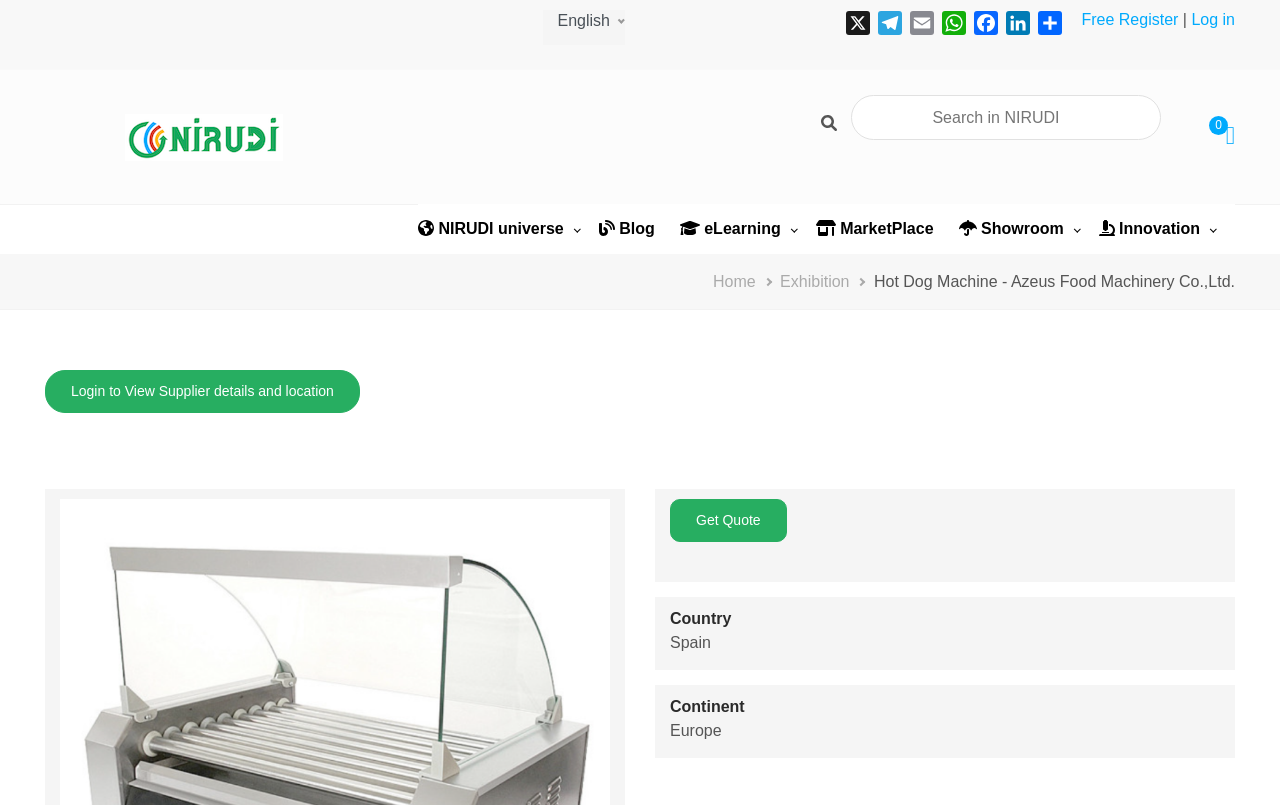Please determine the bounding box coordinates for the element that should be clicked to follow these instructions: "Search for something".

[0.642, 0.118, 0.934, 0.223]